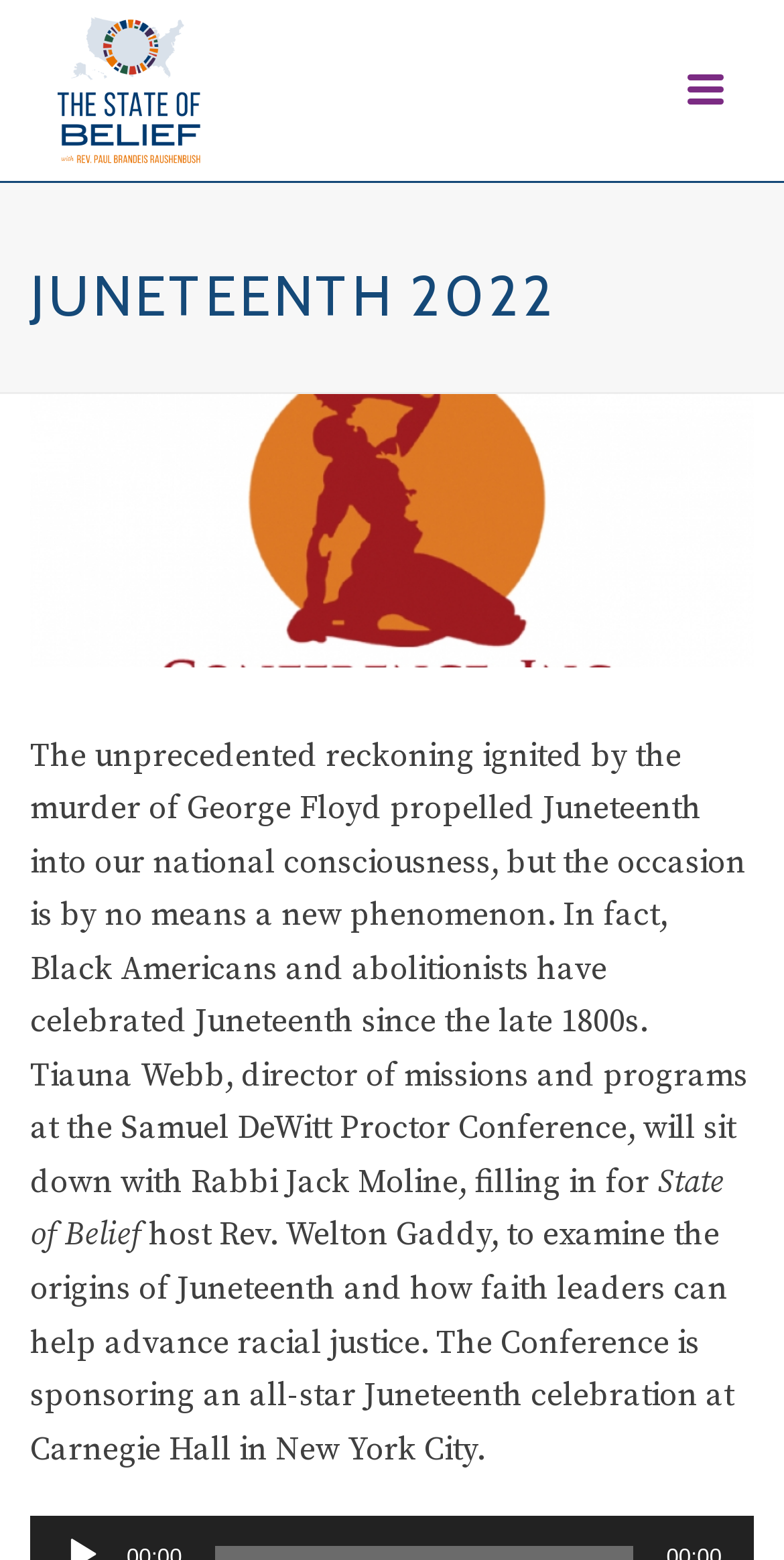Use a single word or phrase to answer this question: 
Who is filling in for the host Rev. Welton Gaddy?

Rabbi Jack Moline